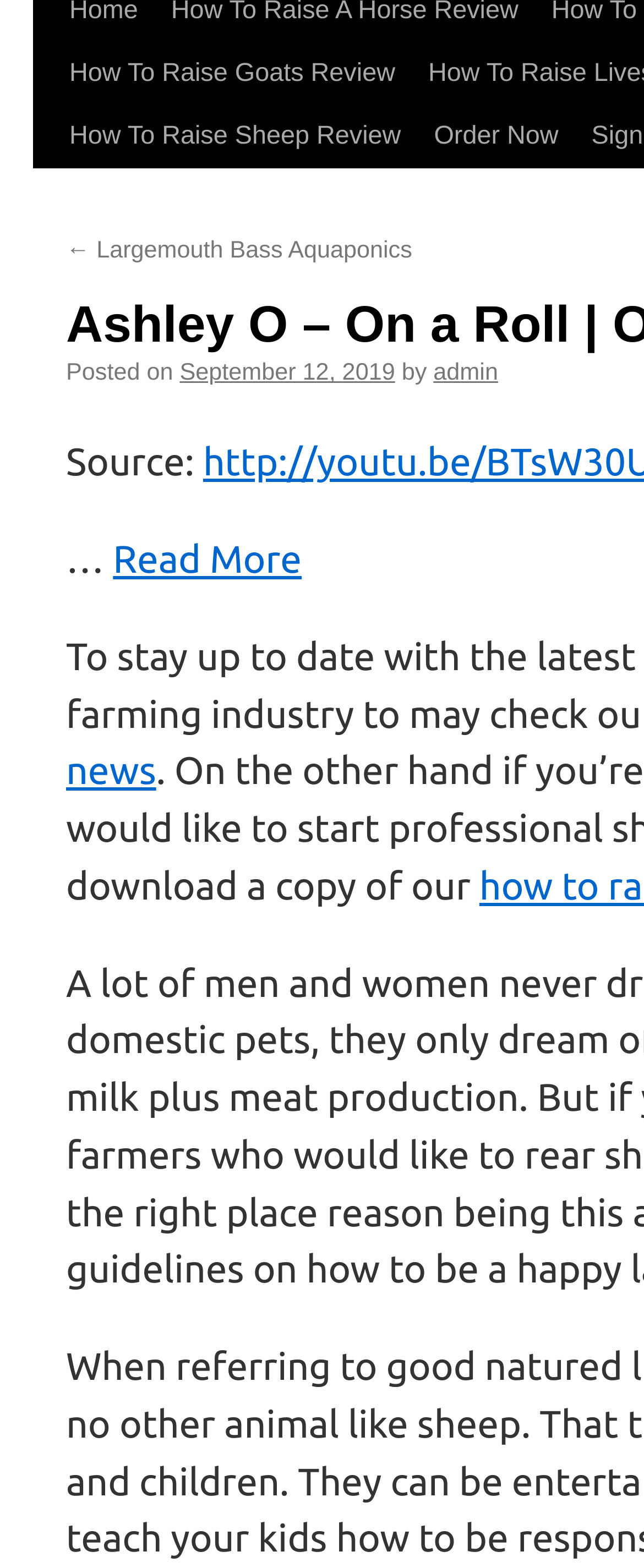Given the webpage screenshot, identify the bounding box of the UI element that matches this description: "admin".

[0.673, 0.27, 0.773, 0.287]